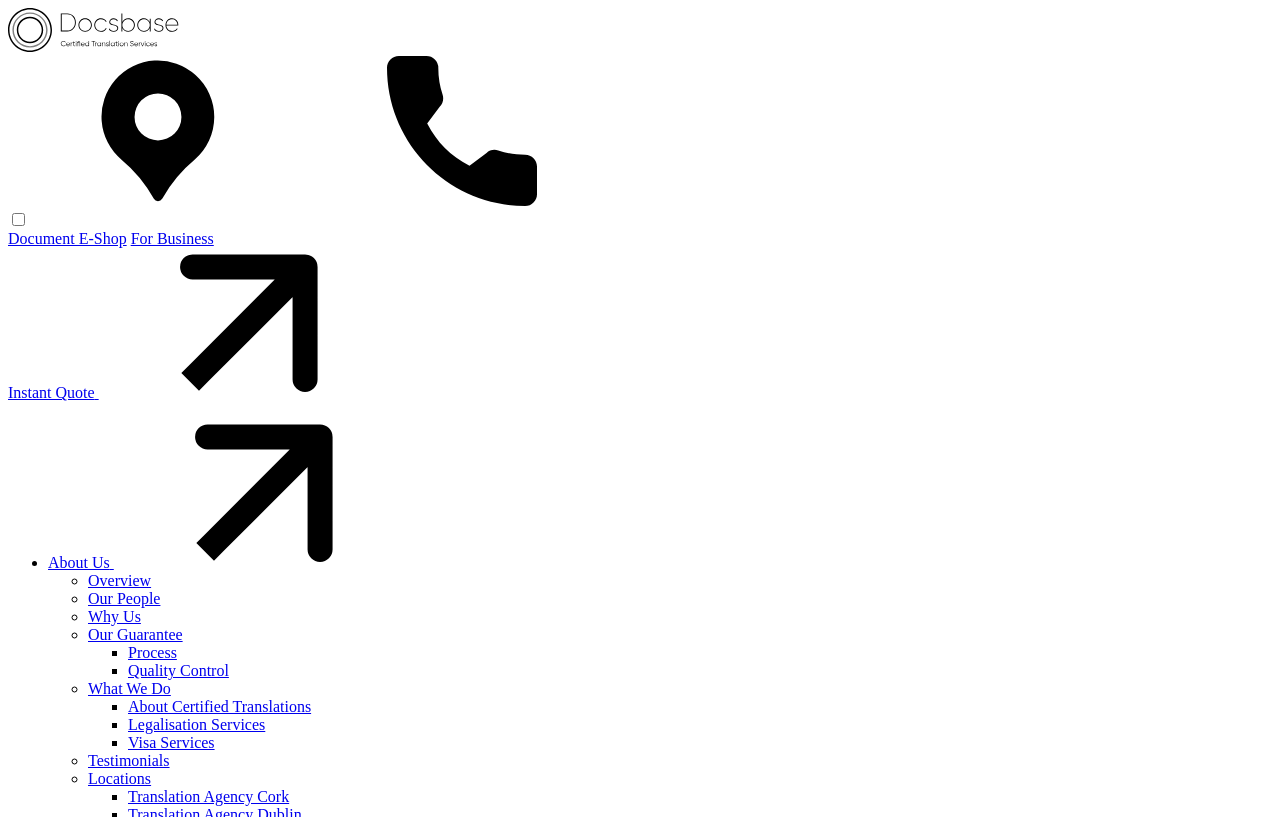Is there an option to get an instant quote?
Please provide a single word or phrase answer based on the image.

Yes